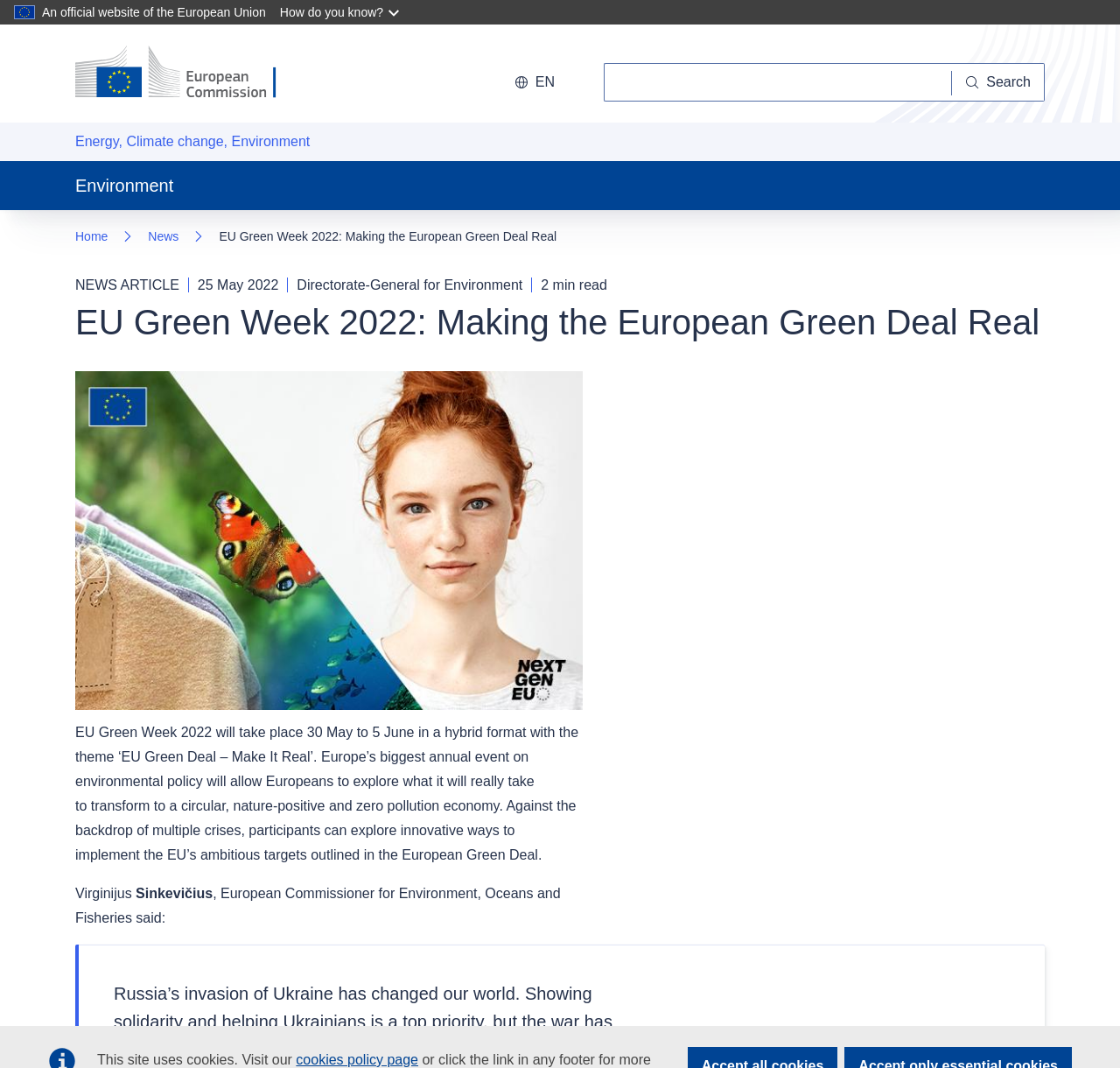Specify the bounding box coordinates of the element's region that should be clicked to achieve the following instruction: "Read news about energy and climate change". The bounding box coordinates consist of four float numbers between 0 and 1, in the format [left, top, right, bottom].

[0.067, 0.125, 0.277, 0.139]